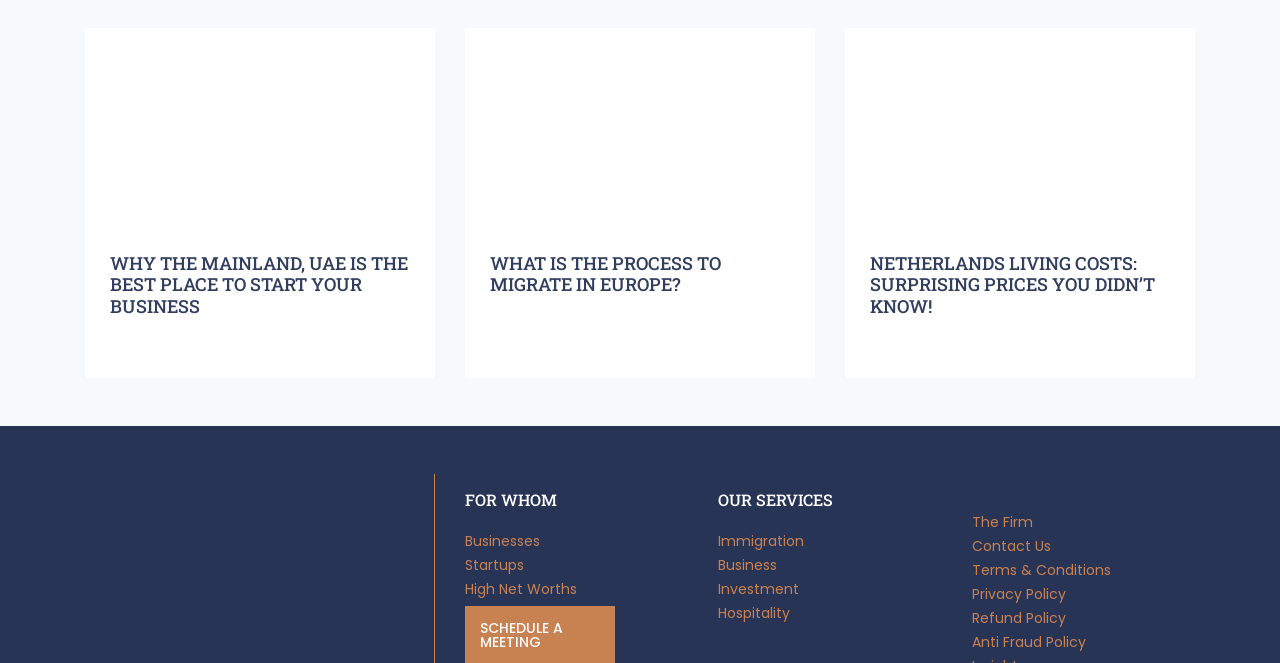Extract the bounding box coordinates for the described element: "Terms & Conditions". The coordinates should be represented as four float numbers between 0 and 1: [left, top, right, bottom].

[0.759, 0.849, 0.934, 0.87]